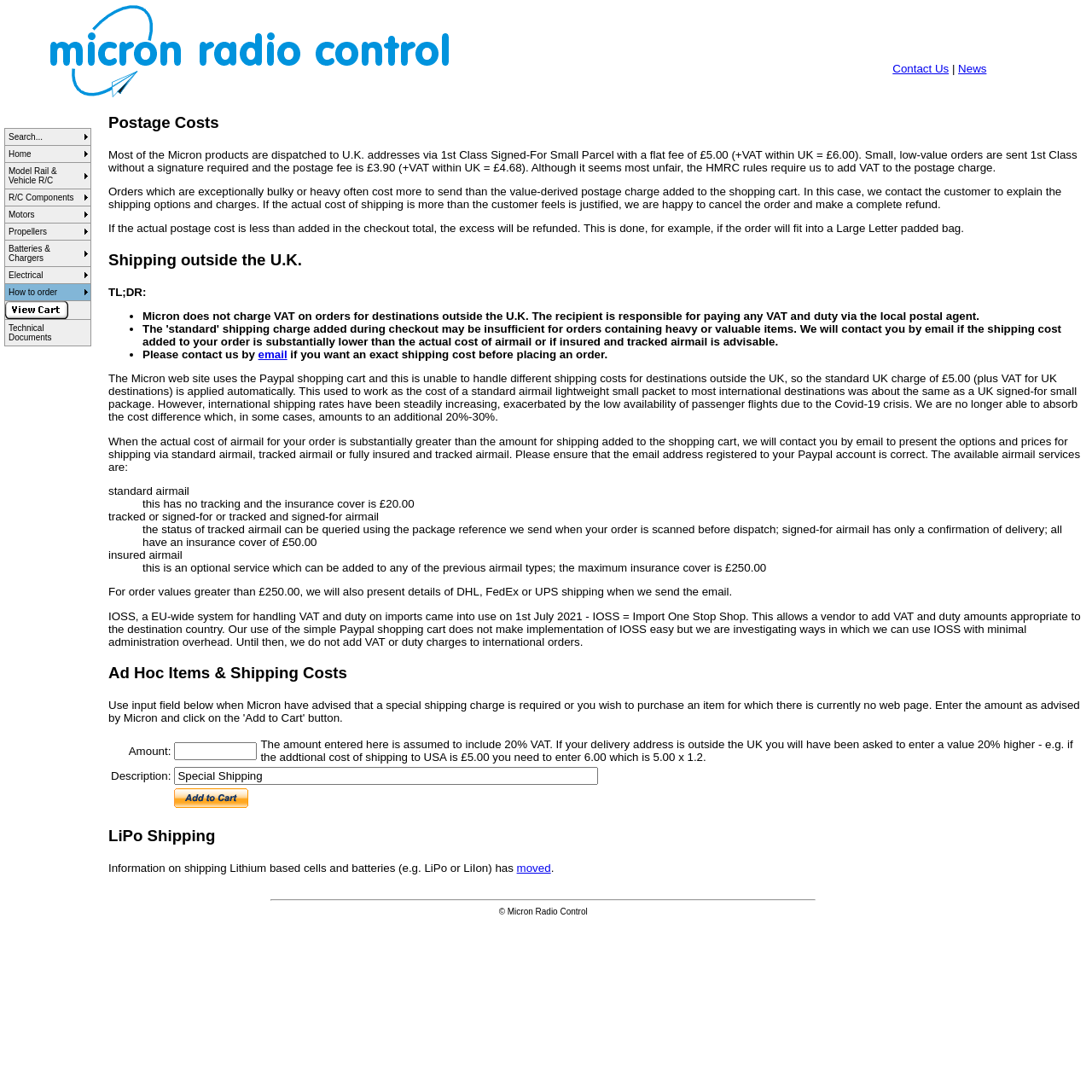How many categories are listed in the table on the left side of the webpage?
Based on the visual, give a brief answer using one word or a short phrase.

7